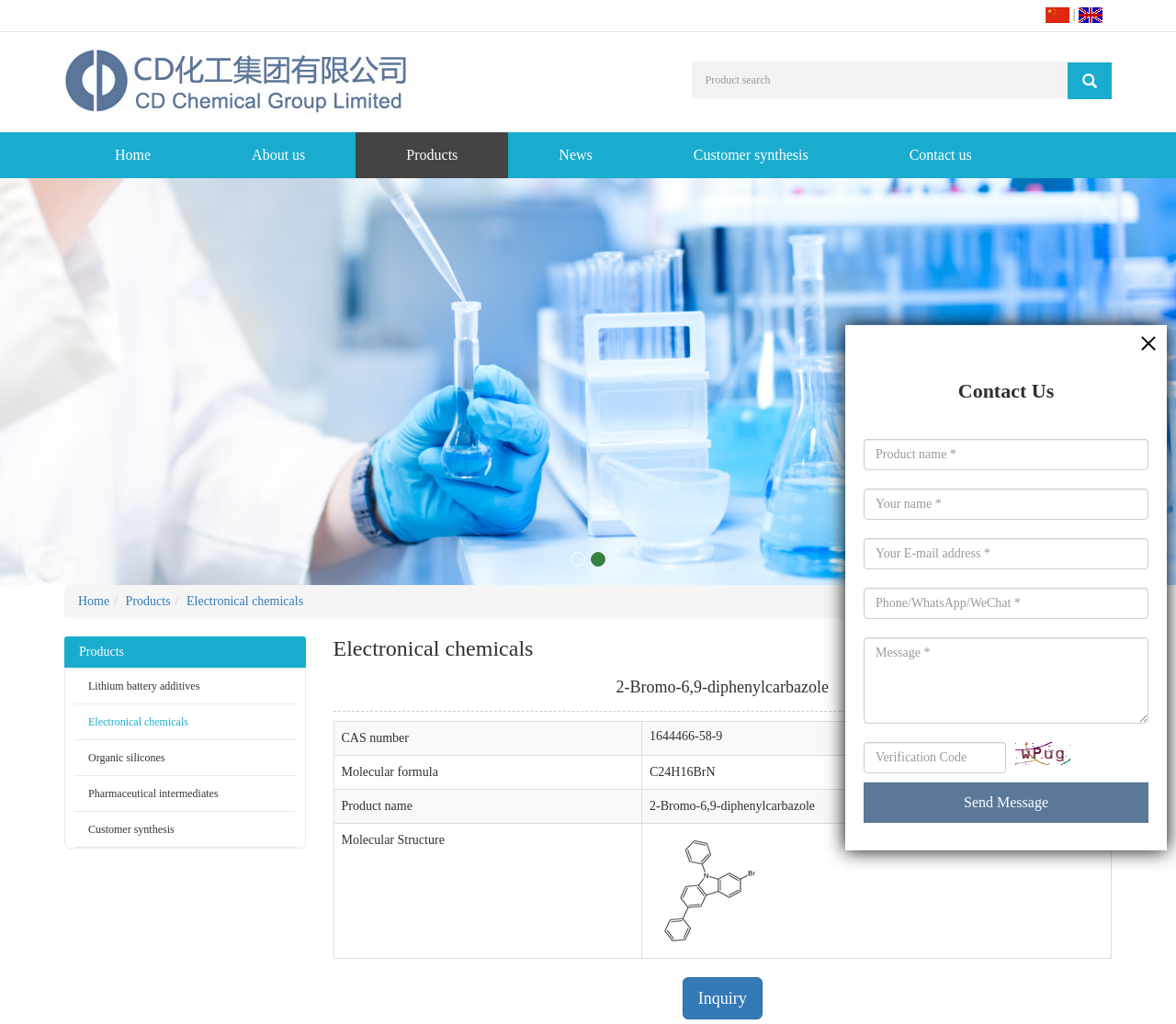Answer briefly with one word or phrase:
What is the purpose of the 'Inquiry' button?

To send an inquiry